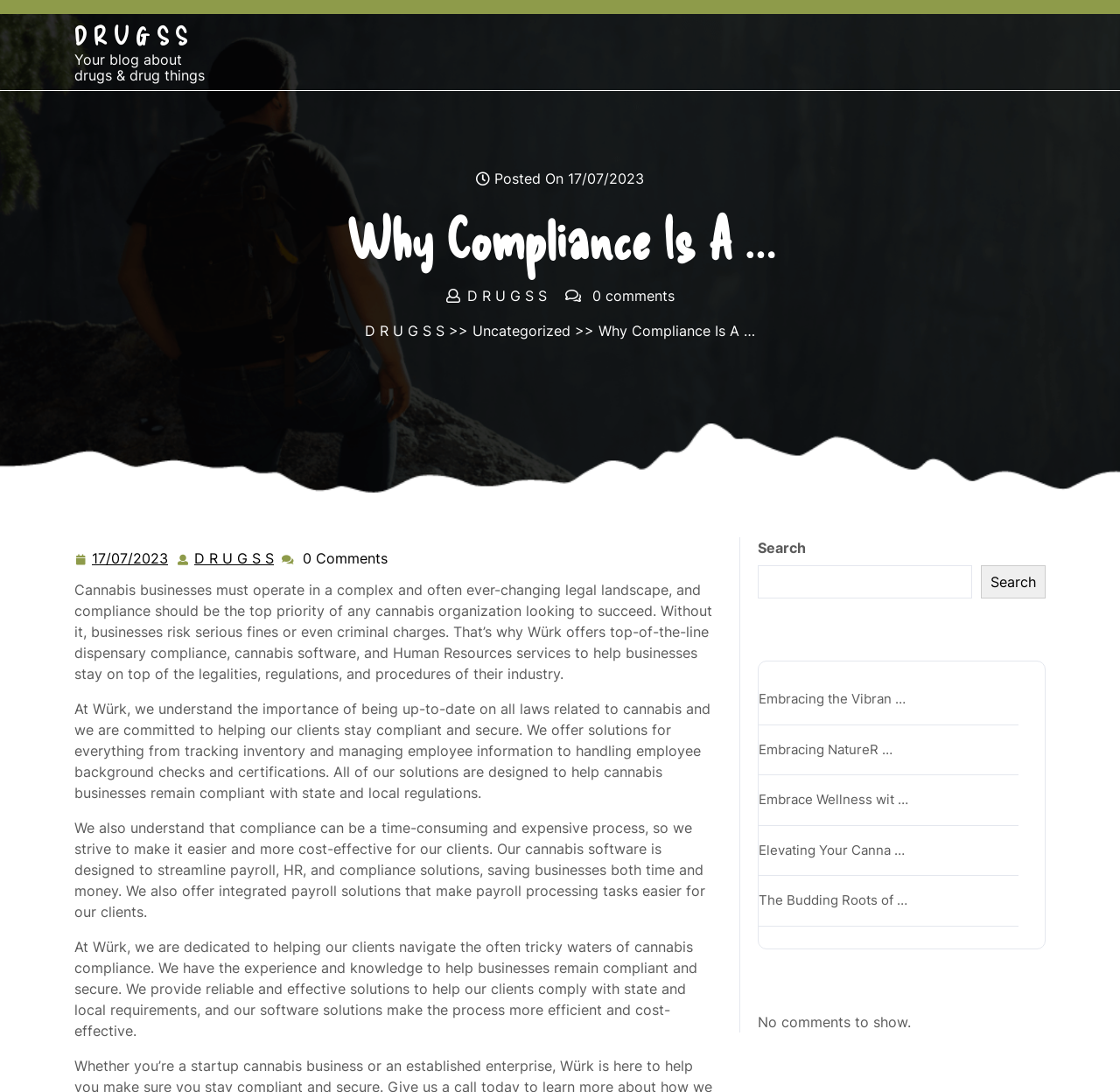Find the bounding box coordinates for the area that should be clicked to accomplish the instruction: "Search for a topic".

[0.677, 0.518, 0.868, 0.548]